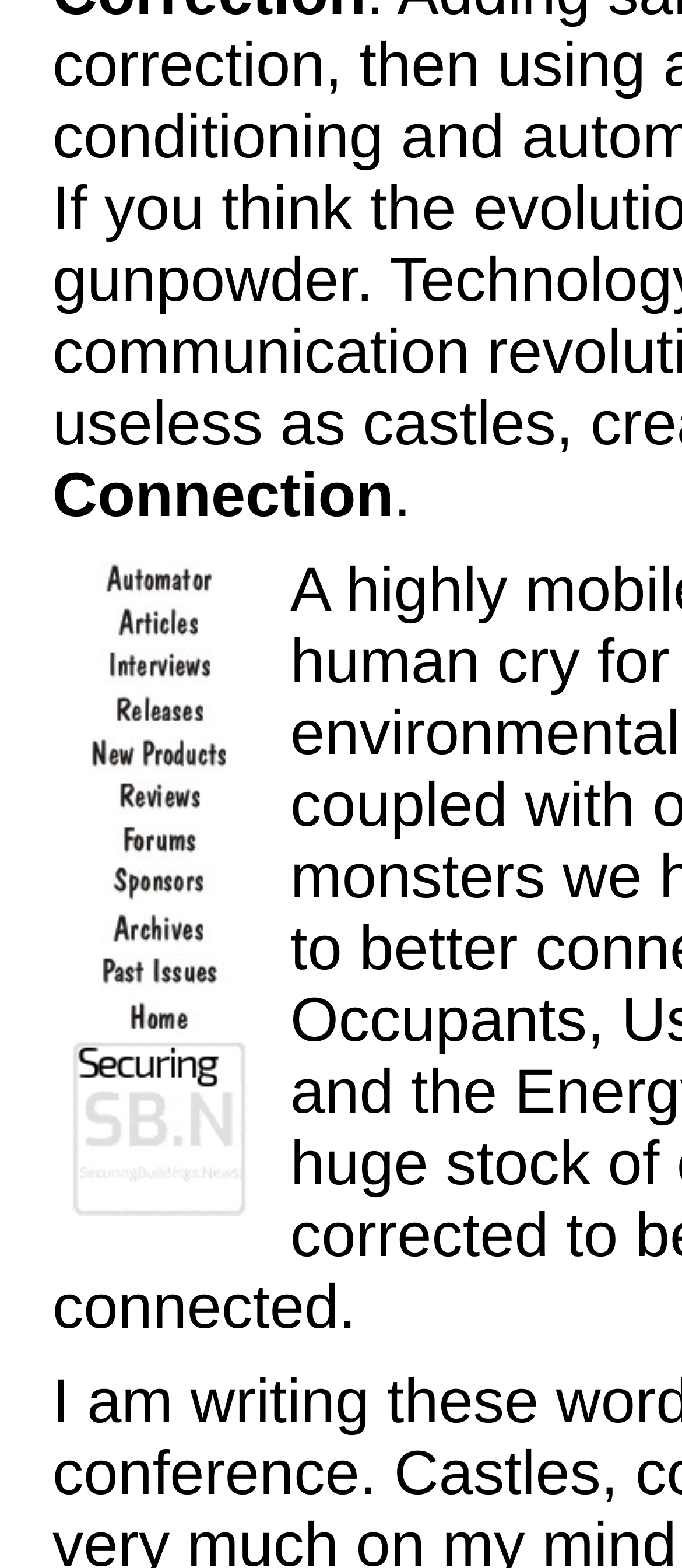Locate the bounding box coordinates of the area where you should click to accomplish the instruction: "Visit AutomatedBuildings.com".

[0.046, 0.645, 0.418, 0.664]